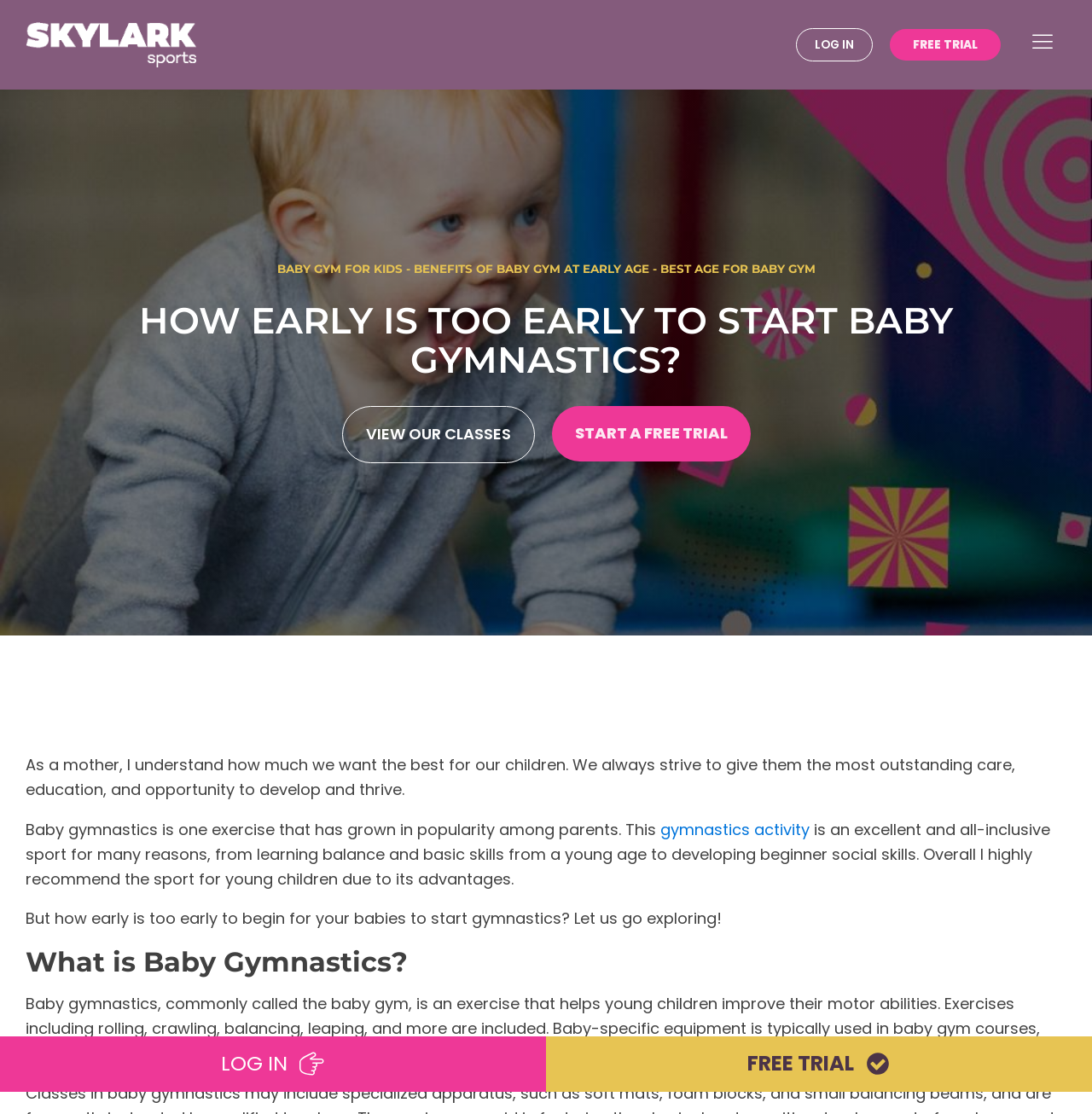Locate the bounding box coordinates of the element you need to click to accomplish the task described by this instruction: "Contact us".

None